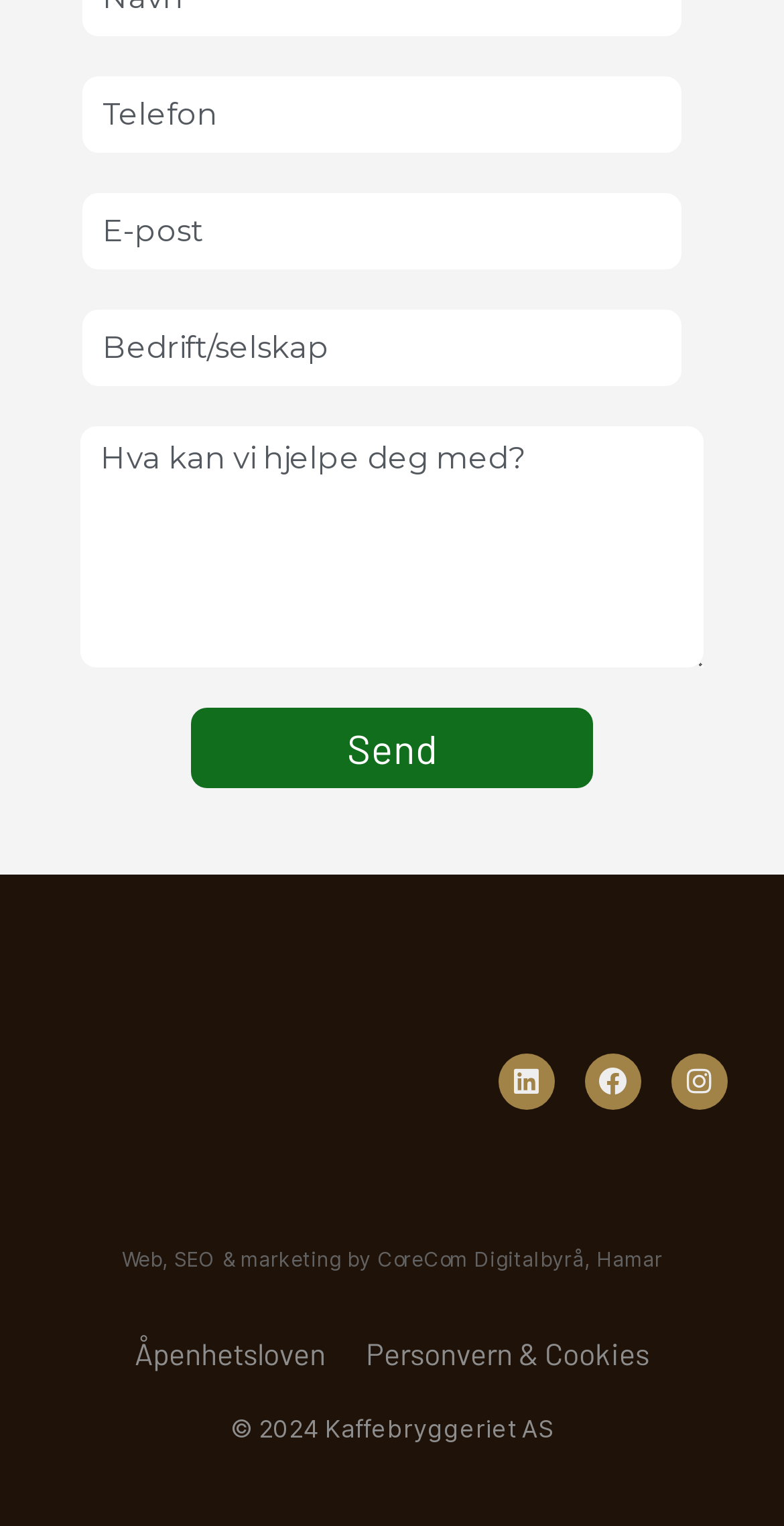Please specify the bounding box coordinates in the format (top-left x, top-left y, bottom-right x, bottom-right y), with all values as floating point numbers between 0 and 1. Identify the bounding box of the UI element described by: Personvern & Cookies

[0.467, 0.87, 0.828, 0.902]